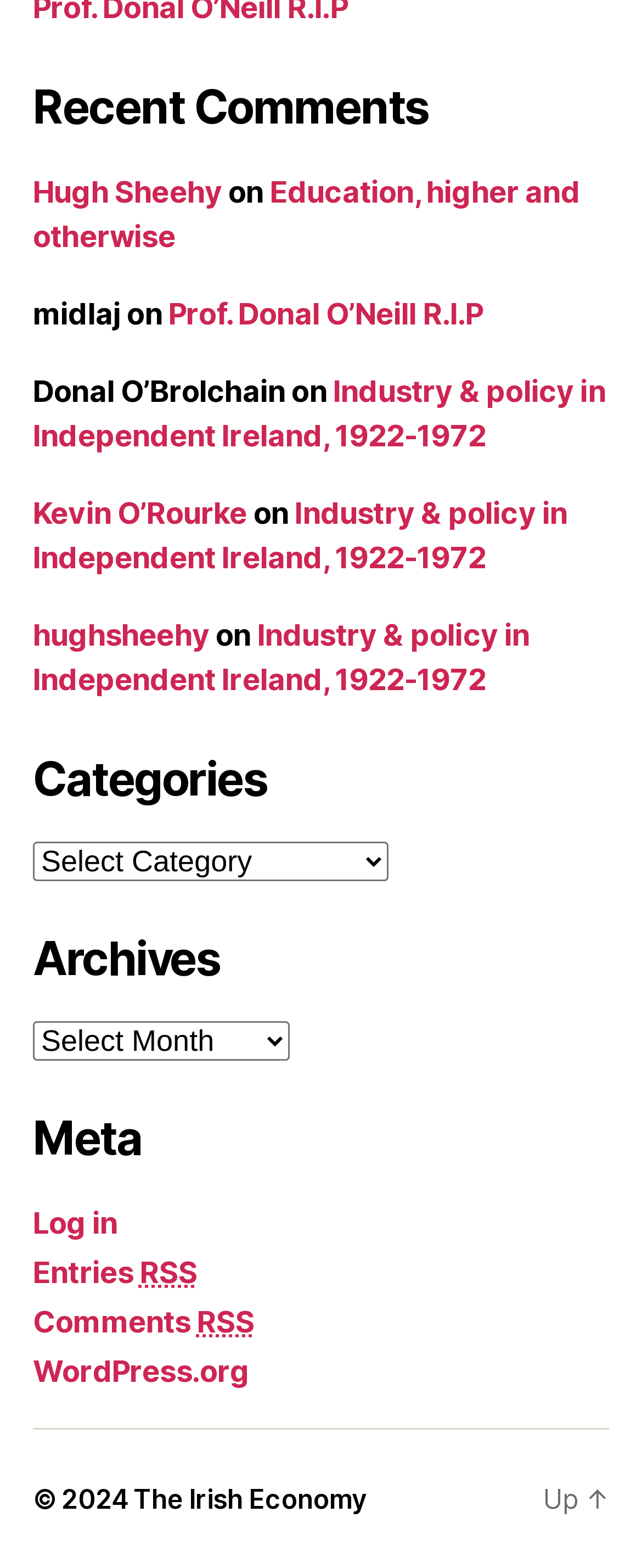Please examine the image and answer the question with a detailed explanation:
What is the copyright year?

I found the copyright information at the bottom of the webpage, which states '© 2024'.